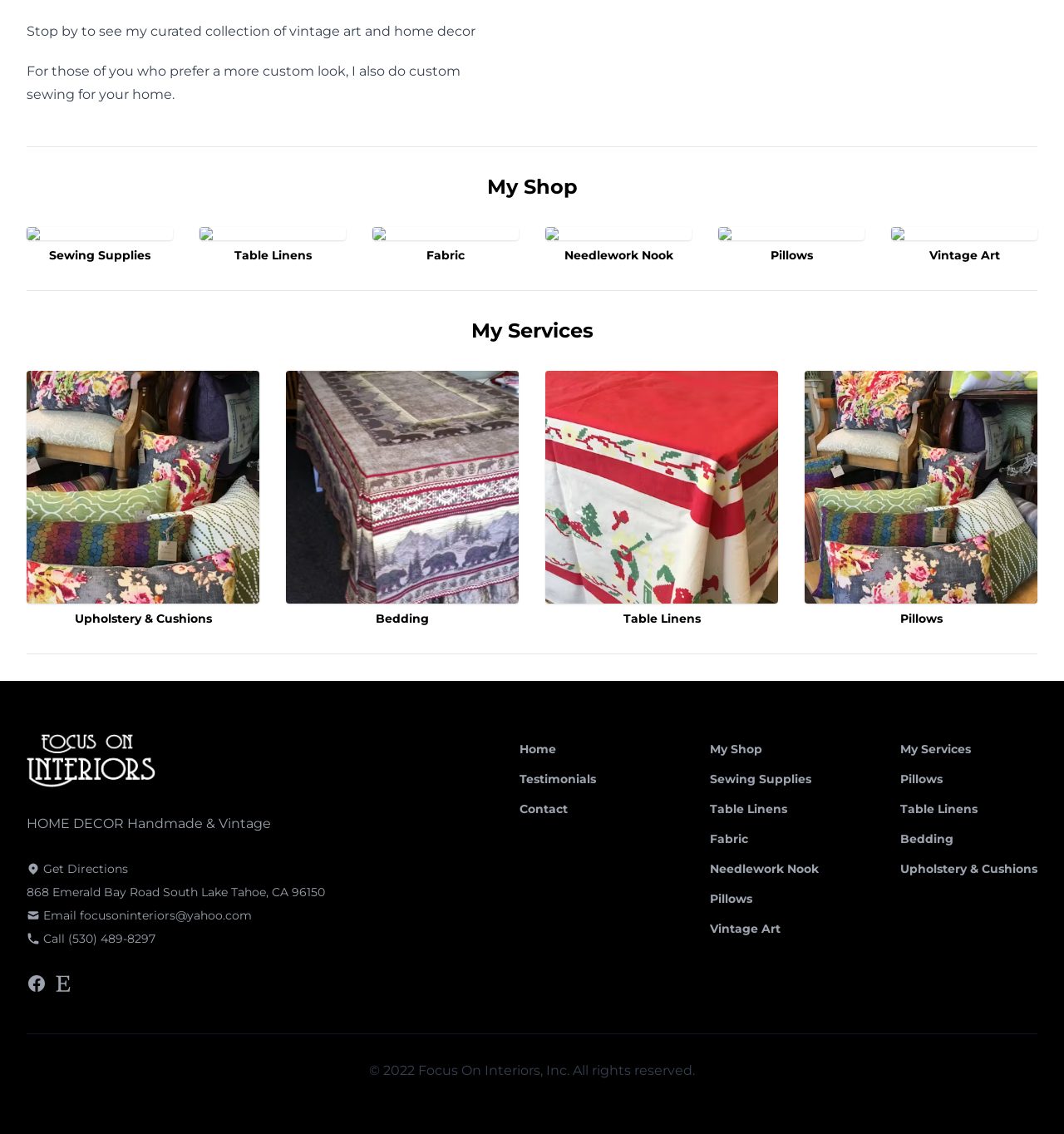Locate the bounding box coordinates of the segment that needs to be clicked to meet this instruction: "Click on Vintage Art".

[0.838, 0.2, 0.975, 0.232]